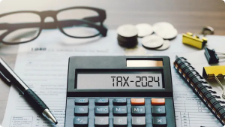Please examine the image and provide a detailed answer to the question: What is the background of the image?

The background of the image features a tax form, which emphasizes the image's focus on tax-related tasks and reinforces the idea that the individual or professional is preparing for tax season.